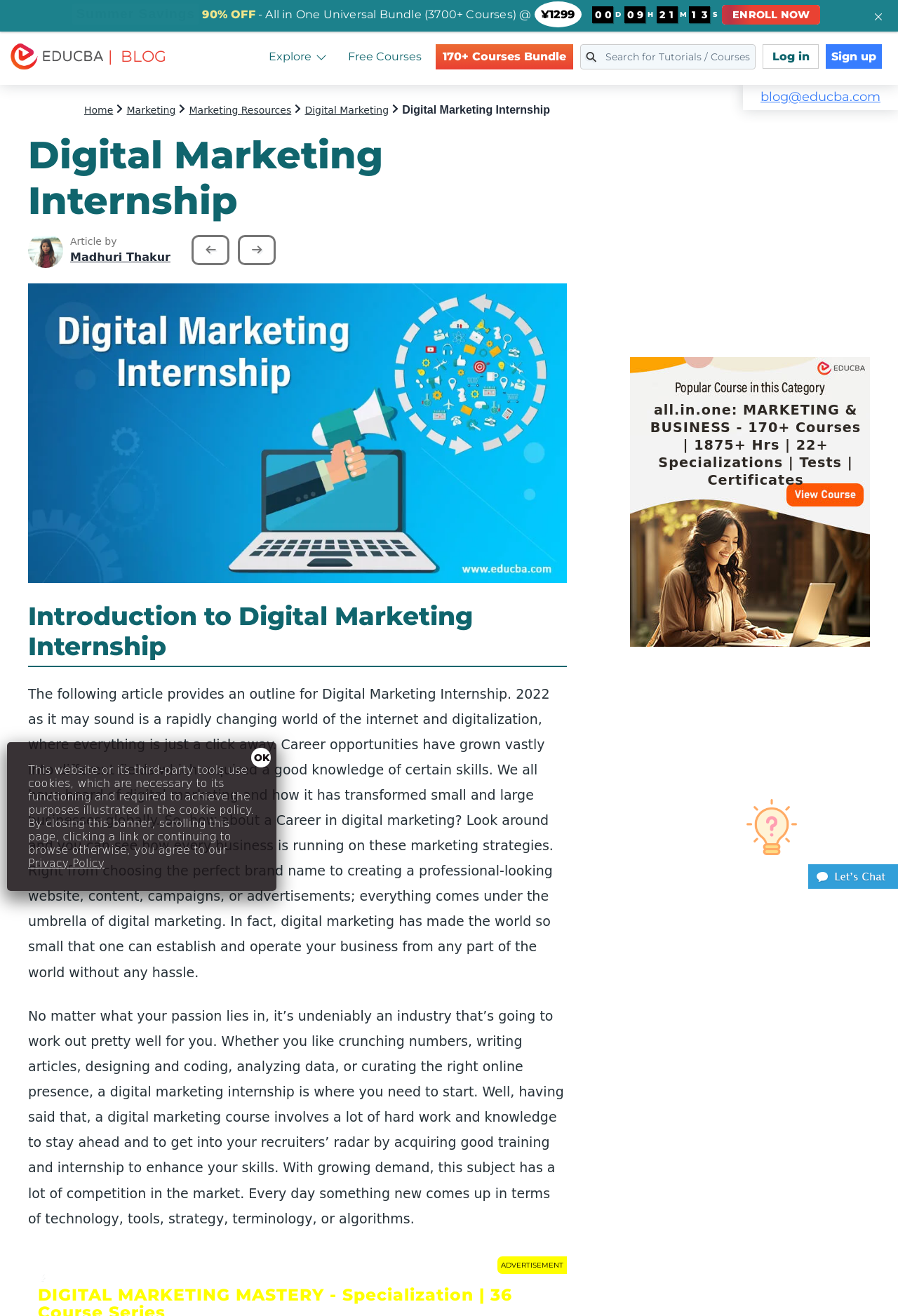Please locate the bounding box coordinates of the element that should be clicked to complete the given instruction: "Click the 'Digital Marketing' link".

[0.339, 0.079, 0.433, 0.088]